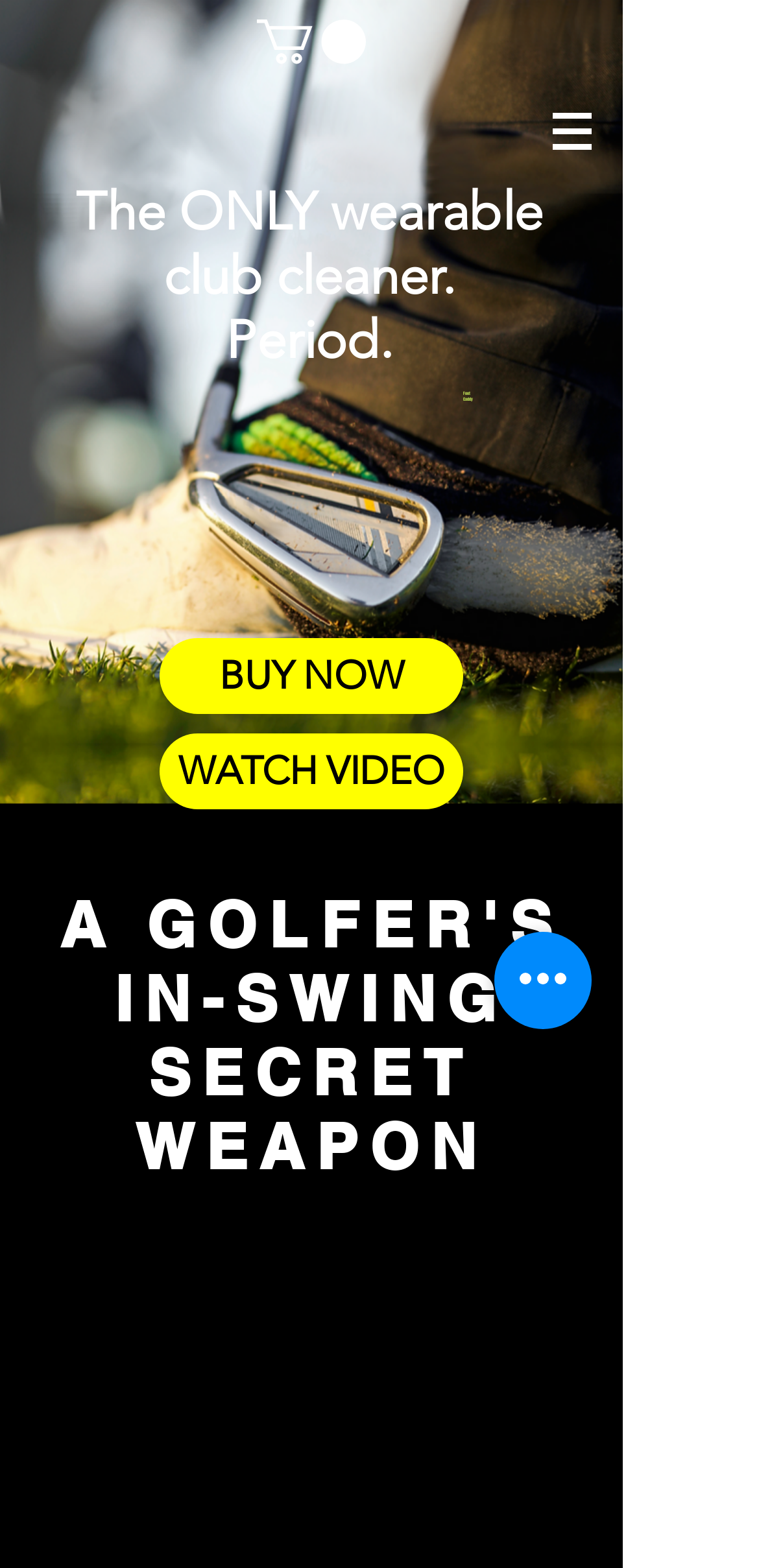What is the tagline of the product?
Kindly answer the question with as much detail as you can.

I found a heading element with the text 'A GOLFER'S IN-SWING SECRET WEAPON' which appears to be a tagline or a slogan for the product, emphasizing its unique value proposition.